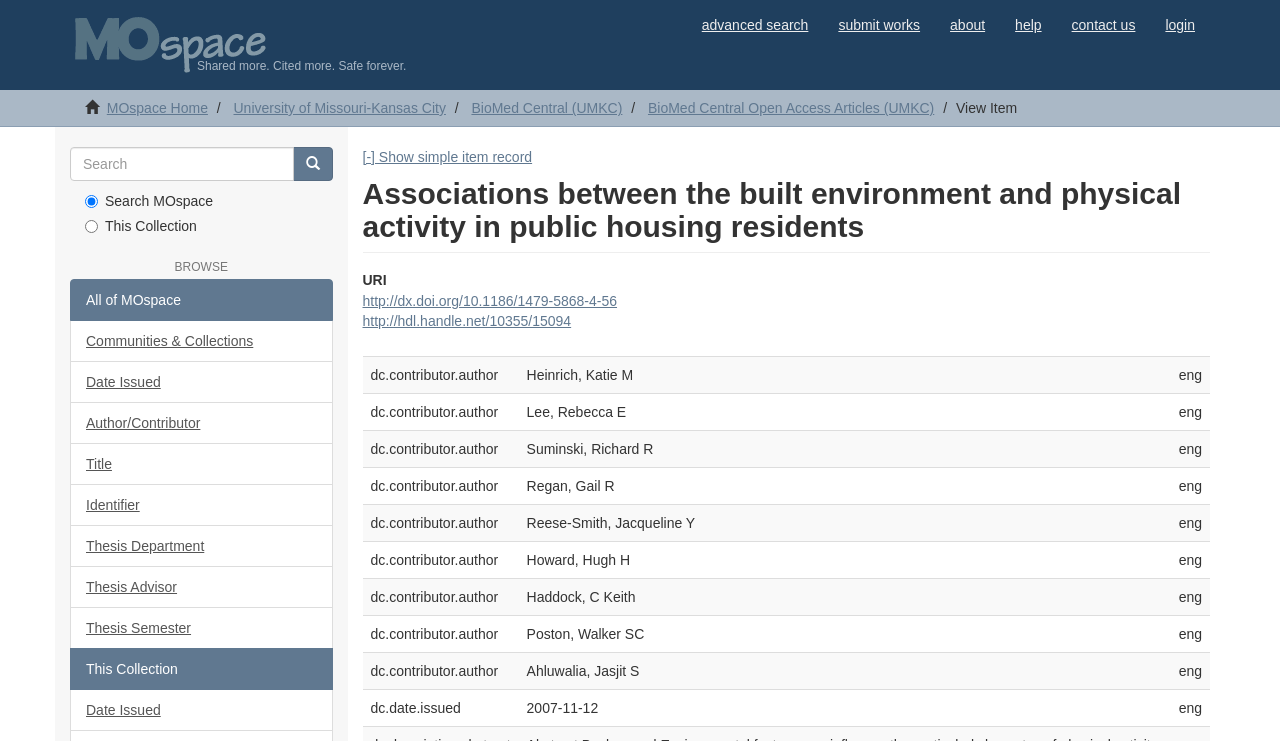What is the URI of this item?
Please answer using one word or phrase, based on the screenshot.

http://dx.doi.org/10.1186/1479-5868-4-56